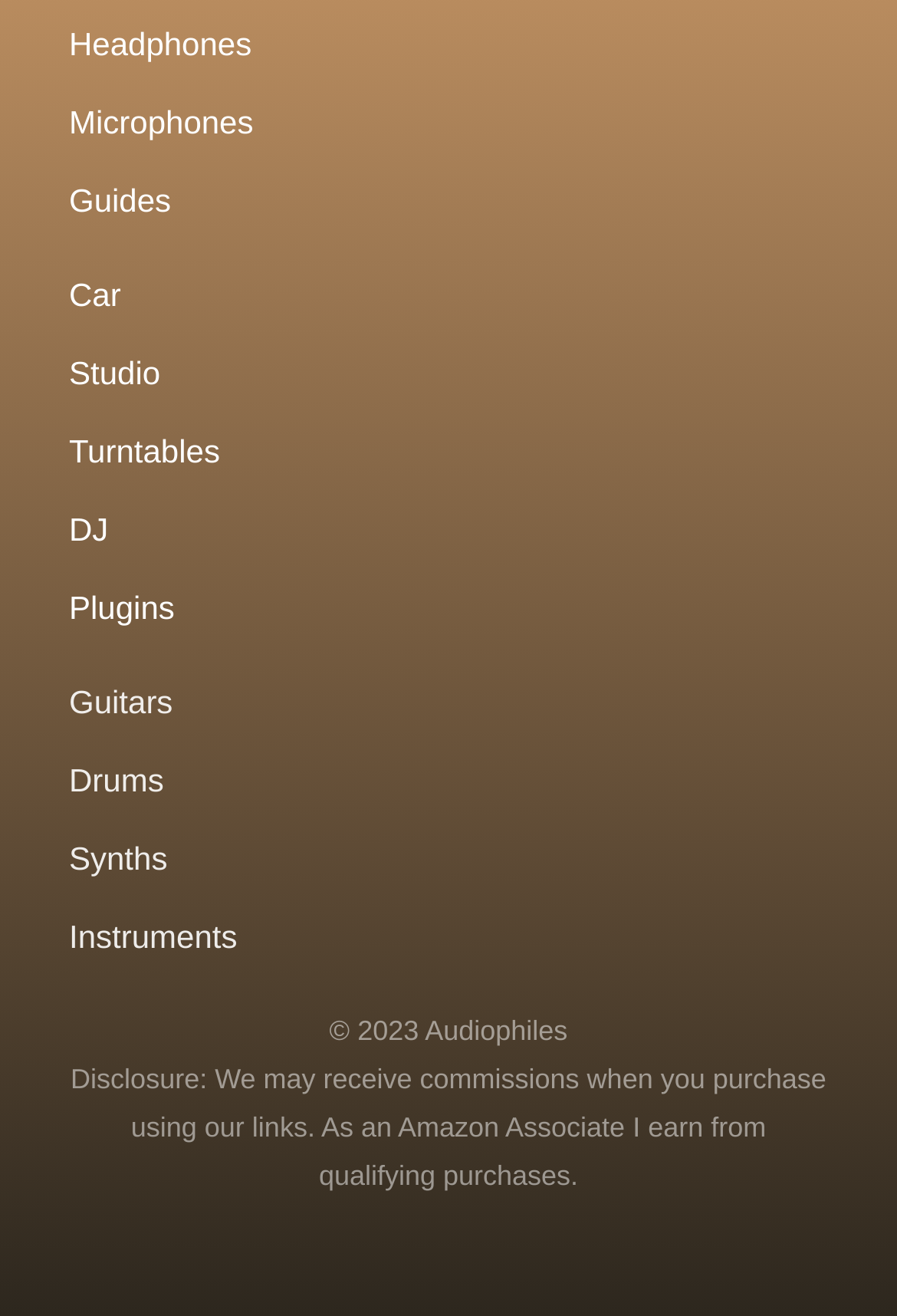What is the first category of products listed?
Look at the image and respond with a single word or a short phrase.

Headphones